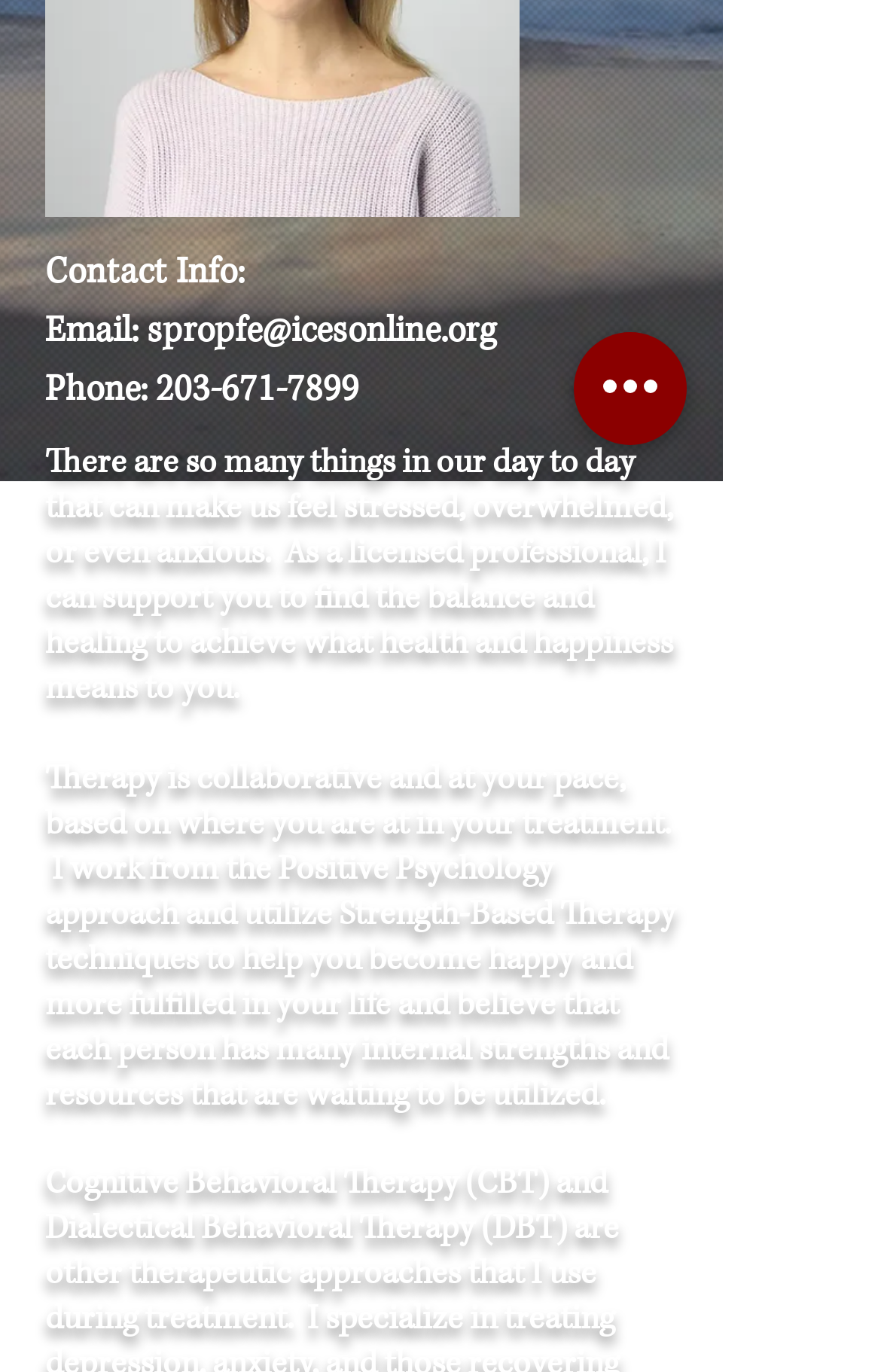Given the element description spropfe@icesonline.org, identify the bounding box coordinates for the UI element on the webpage screenshot. The format should be (top-left x, top-left y, bottom-right x, bottom-right y), with values between 0 and 1.

[0.167, 0.224, 0.564, 0.259]